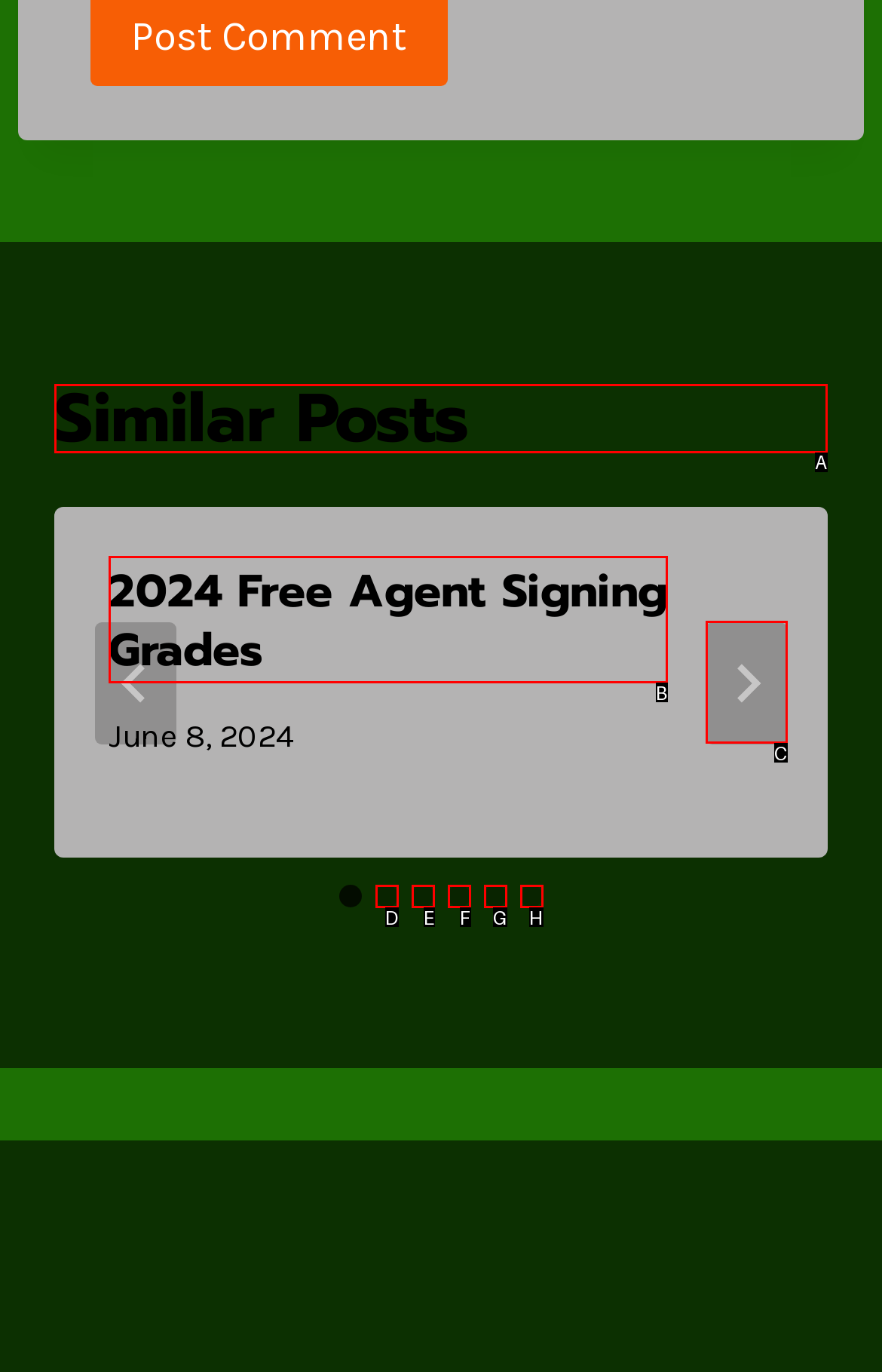Choose the letter that corresponds to the correct button to accomplish the task: View similar posts
Reply with the letter of the correct selection only.

A